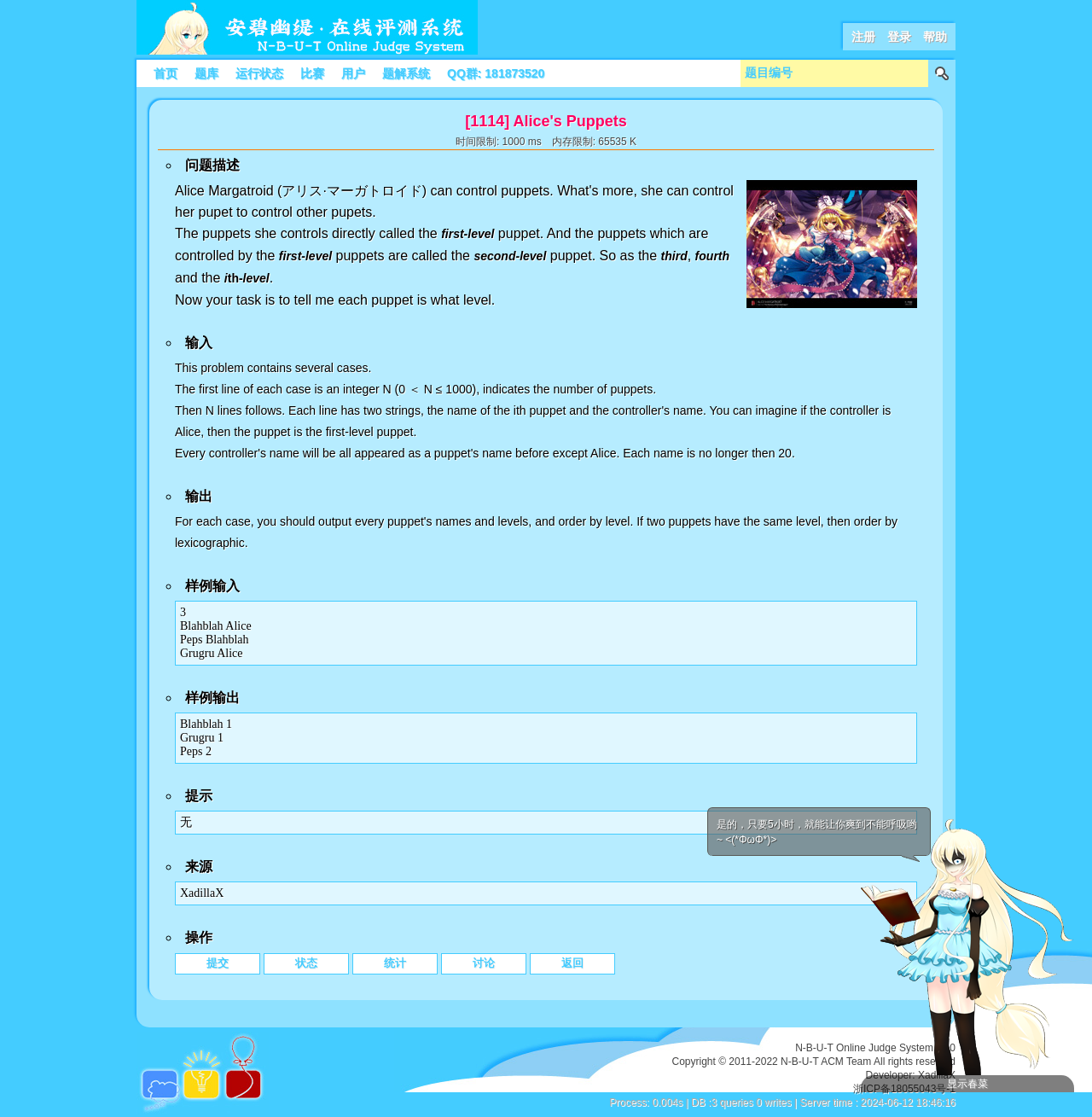Identify the bounding box coordinates of the area you need to click to perform the following instruction: "click the '注册' link".

[0.78, 0.027, 0.802, 0.039]